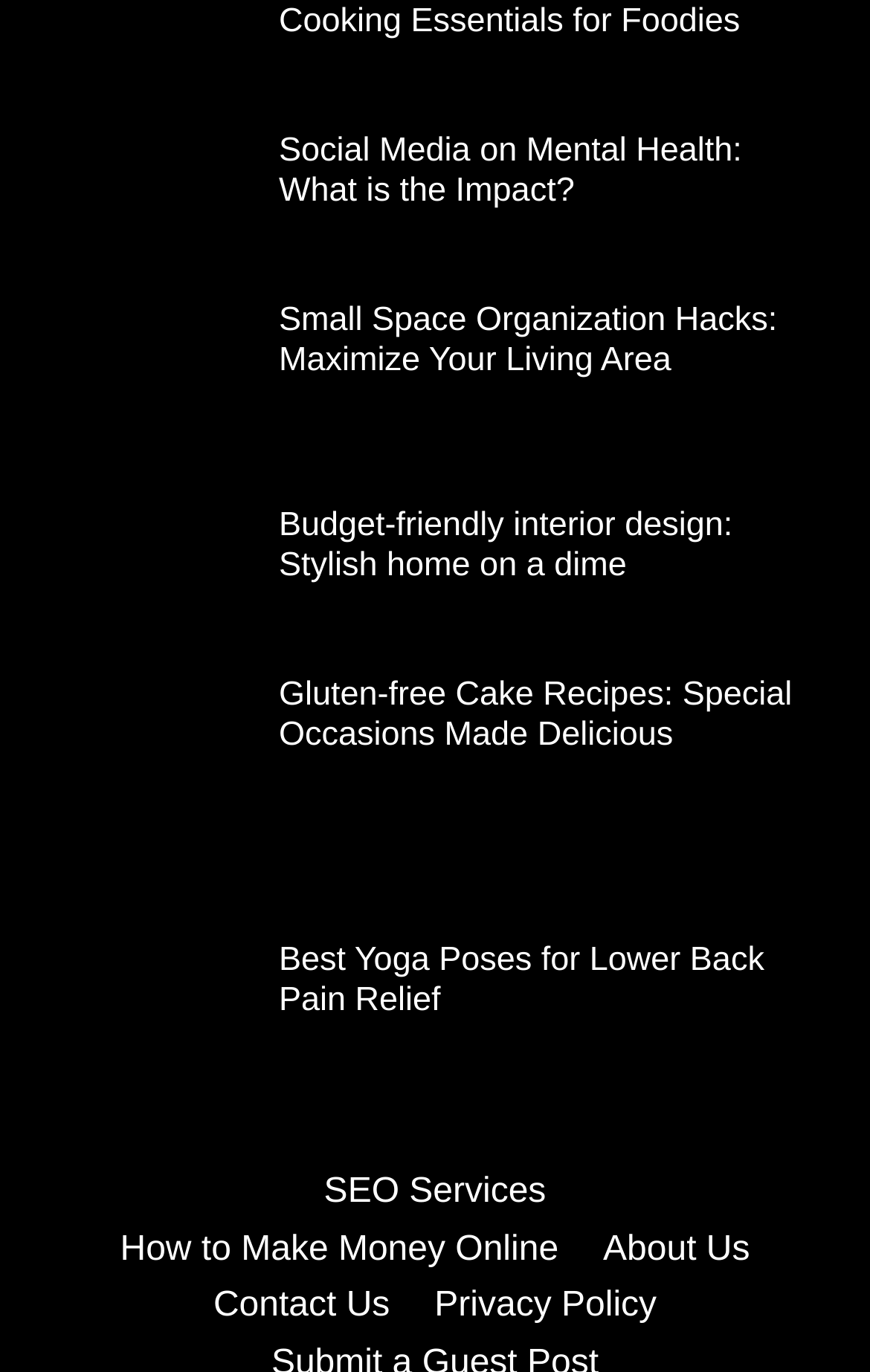Kindly provide the bounding box coordinates of the section you need to click on to fulfill the given instruction: "Click on the link to learn about the impact of social media on mental health".

[0.051, 0.096, 0.282, 0.194]